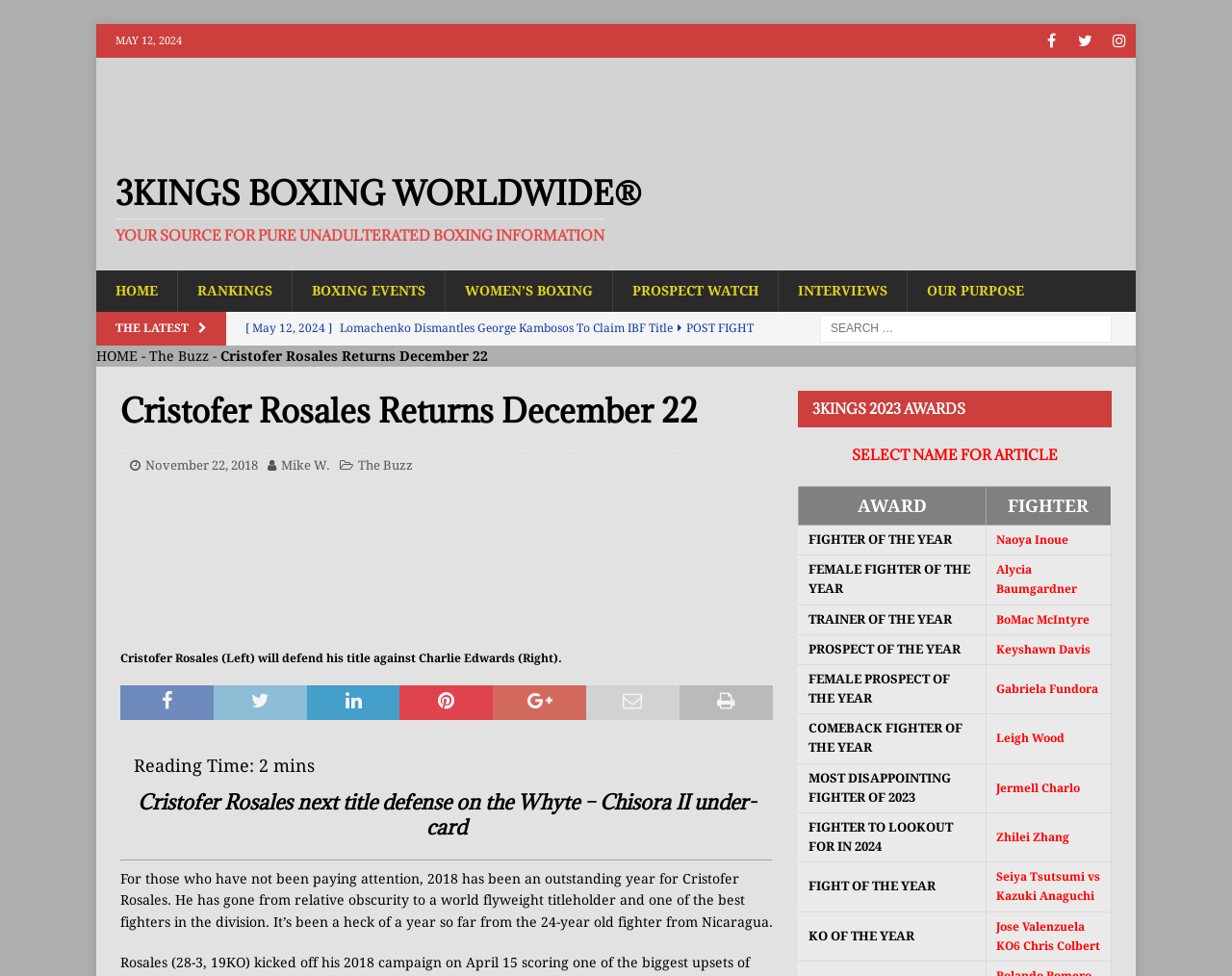Articulate a detailed summary of the webpage's content and design.

This webpage is about 3Kings Boxing, a website that provides information and news about boxing. At the top of the page, there is a header section with the website's logo, social media links, and a navigation menu with links to different sections of the website, such as "Home", "Rankings", "Boxing Events", and "Women's Boxing".

Below the header, there is a section with a date "MAY 12, 2024" and a series of links to news articles about recent boxing events, including post-fight recaps and news about upcoming fights.

On the left side of the page, there is a sidebar with a search box and links to different categories, such as "The Buzz" and "Prospect Watch". There is also a section with a heading "Cristofer Rosales Returns December 22" and a subheading "Cristofer Rosales next title defense on the Whyte – Chisora II under-card". Below this, there is a paragraph of text about Cristofer Rosales' career and a photo of him.

On the right side of the page, there is a section with a heading "3KINGS 2023 AWARDS" and a table with different categories, such as "Fighter of the Year", "Female Fighter of the Year", and "Trainer of the Year", along with the winners of each category.

Overall, the webpage is well-organized and easy to navigate, with clear headings and sections that make it easy to find specific information about boxing news and events.